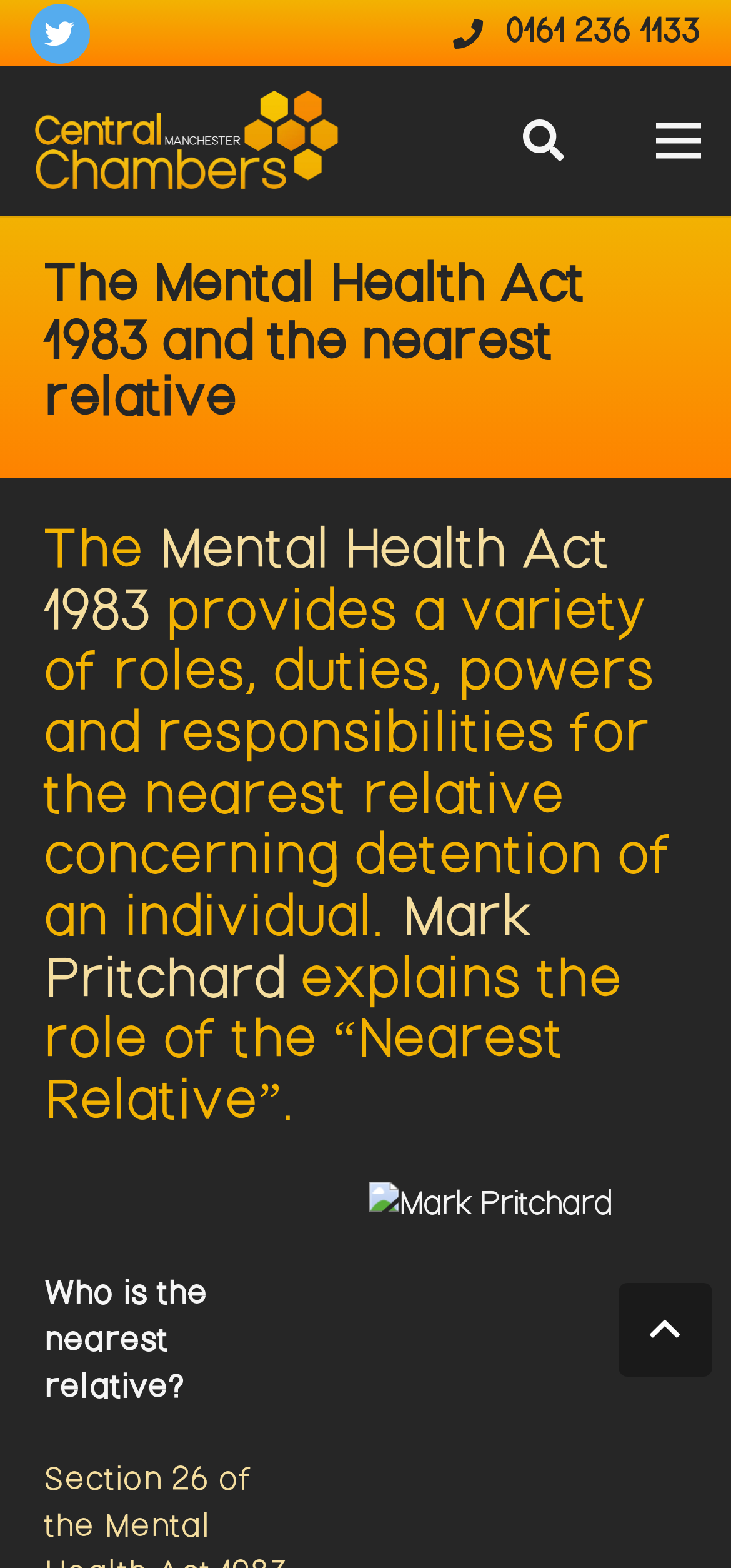What is the topic of the webpage?
Answer the question with a single word or phrase, referring to the image.

Mental Health Act 1983